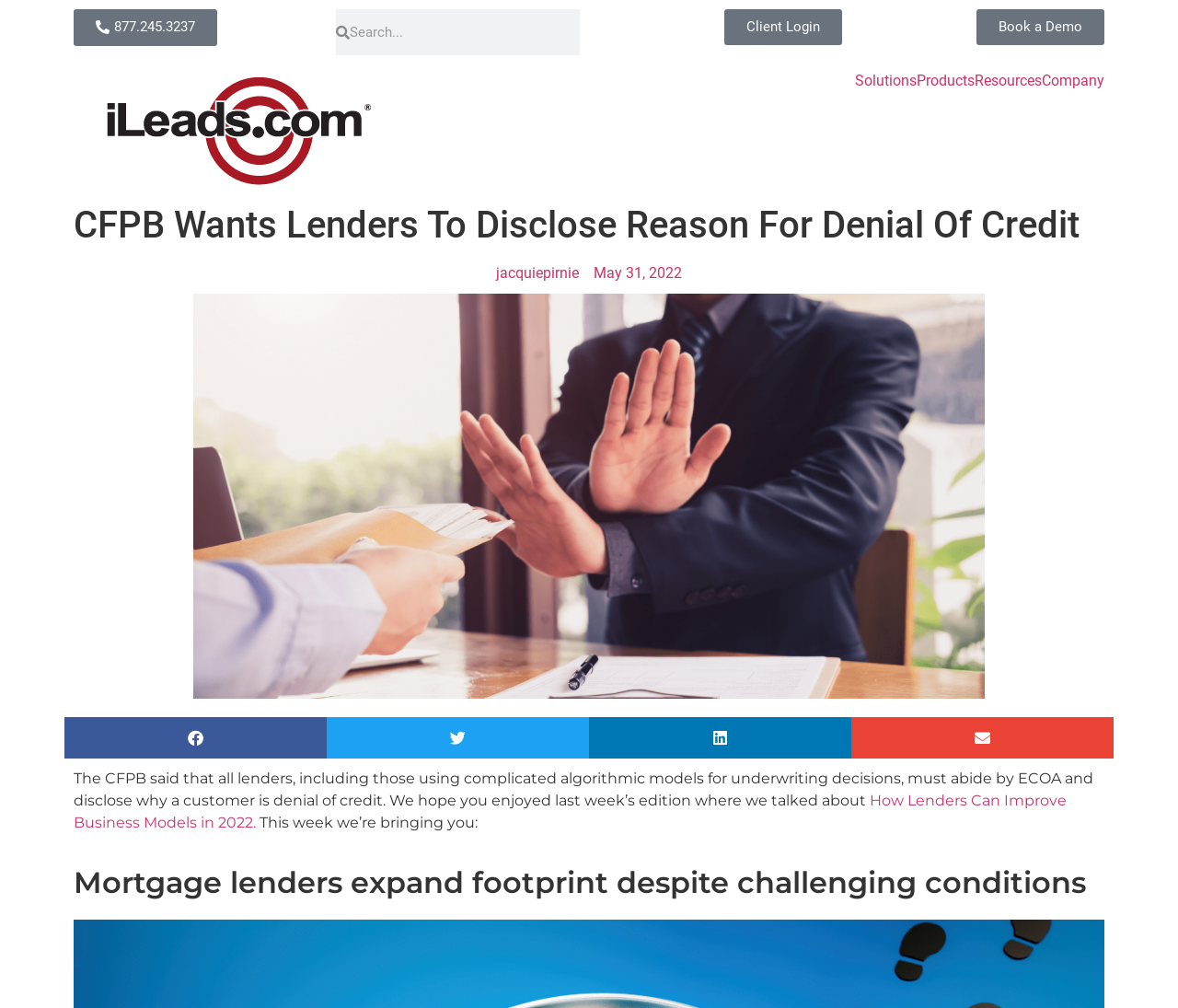How many social media sharing buttons are there?
Please provide a single word or phrase as the answer based on the screenshot.

4